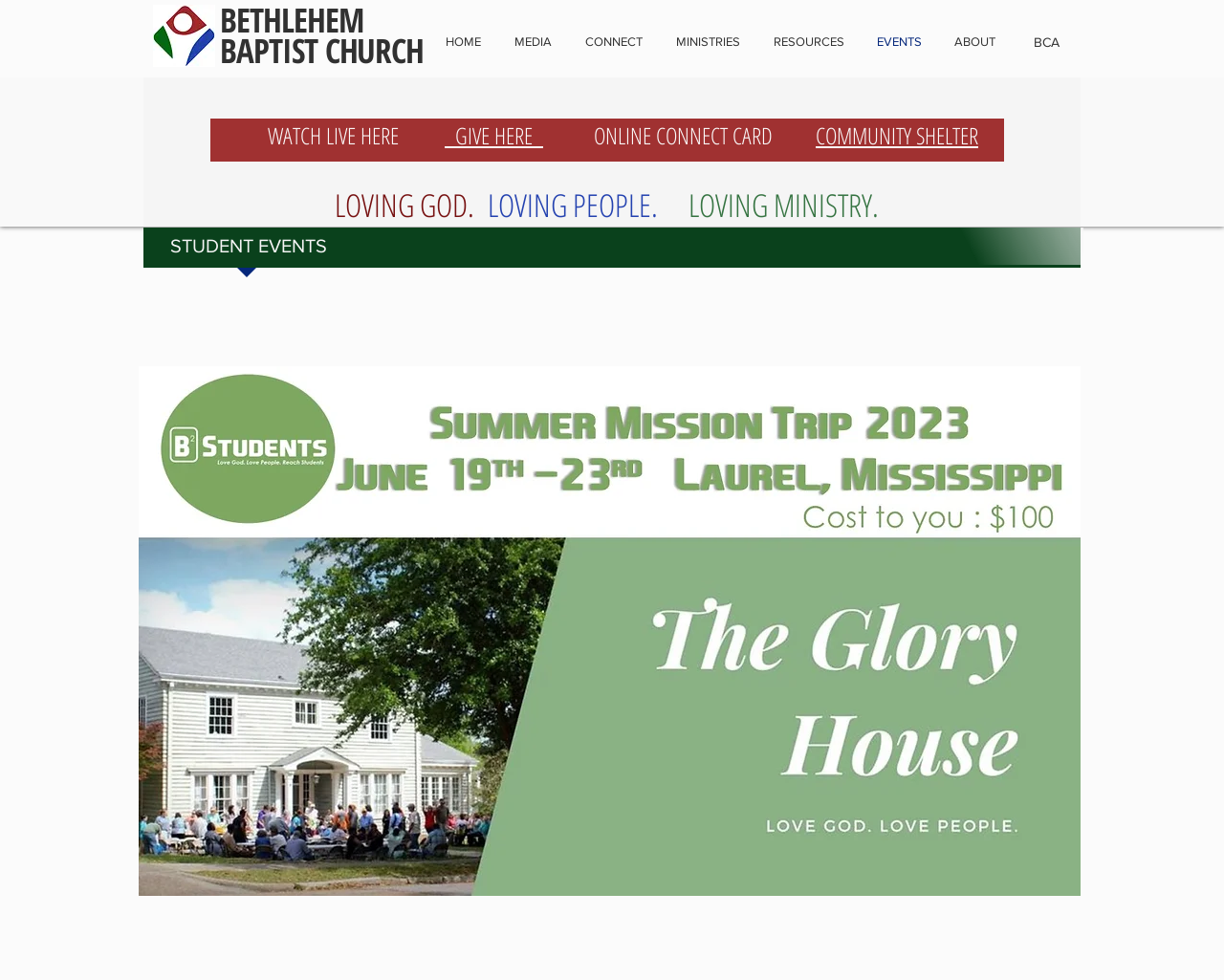Identify the main heading of the webpage and provide its text content.

BETHLEHEM BAPTIST CHURCH